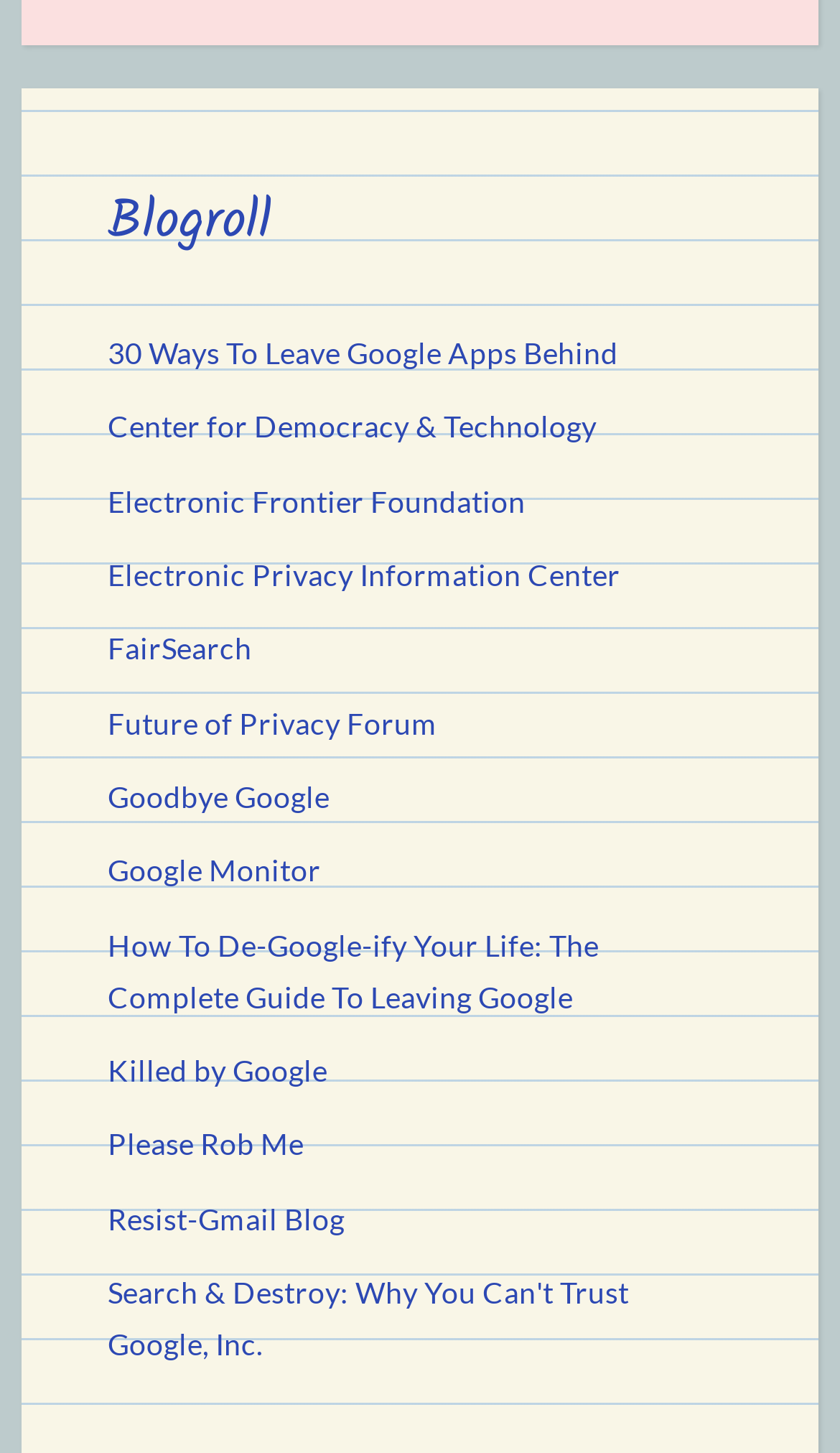For the given element description Killed by Google, determine the bounding box coordinates of the UI element. The coordinates should follow the format (top-left x, top-left y, bottom-right x, bottom-right y) and be within the range of 0 to 1.

[0.128, 0.725, 0.39, 0.749]